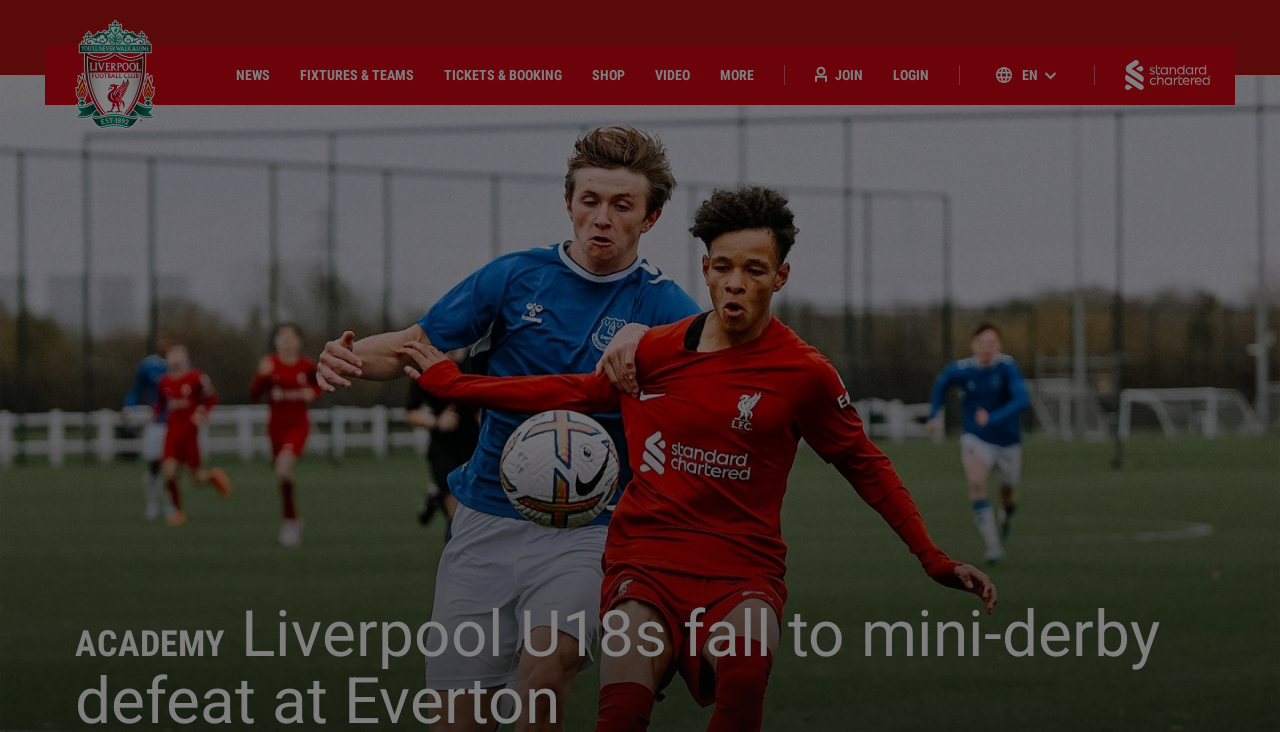Locate the bounding box coordinates of the clickable region to complete the following instruction: "Go to Liverpool FC Home."

[0.059, 0.027, 0.121, 0.178]